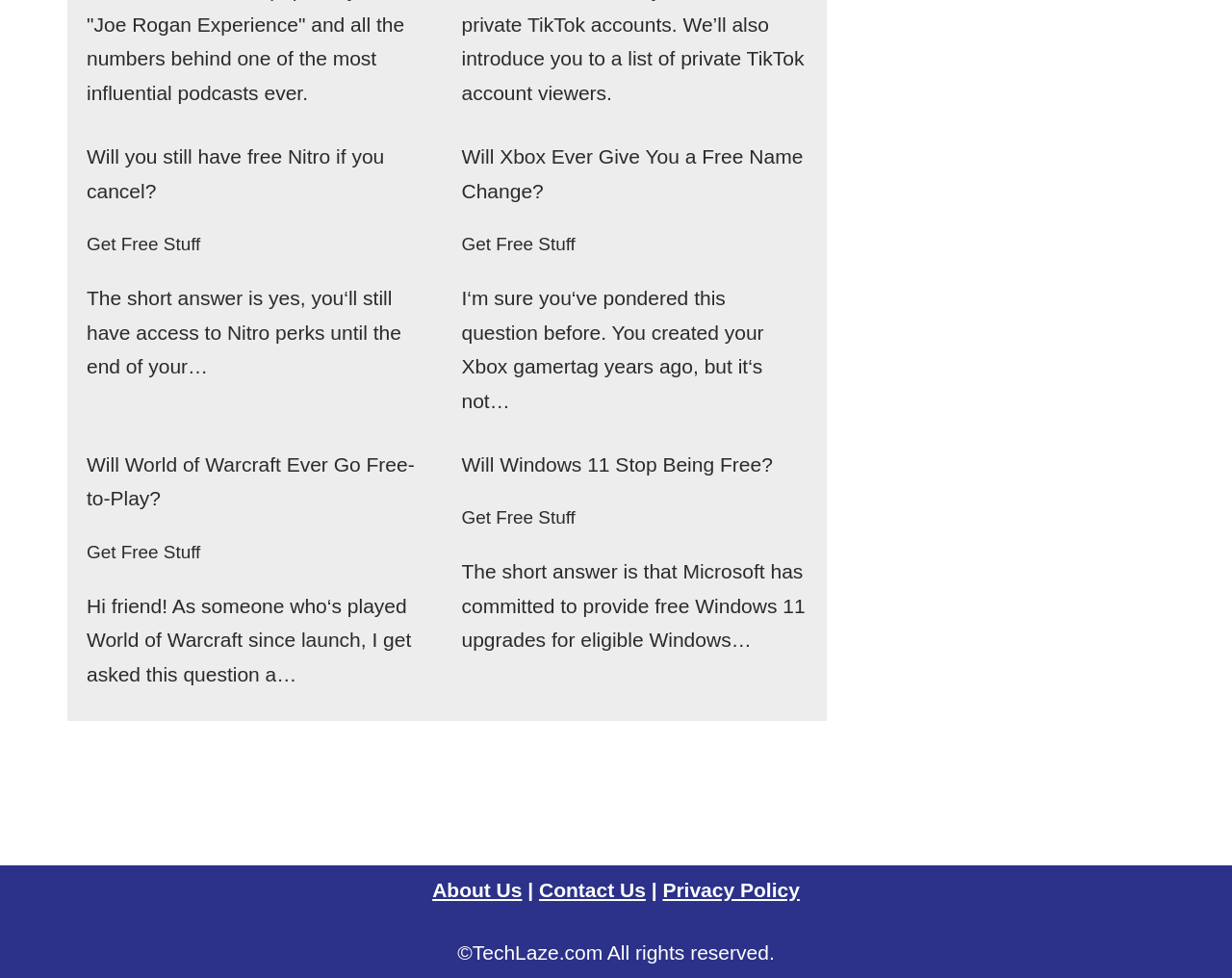Extract the bounding box coordinates of the UI element described by: "Get Free Stuff". The coordinates should include four float numbers ranging from 0 to 1, e.g., [left, top, right, bottom].

[0.07, 0.239, 0.163, 0.26]